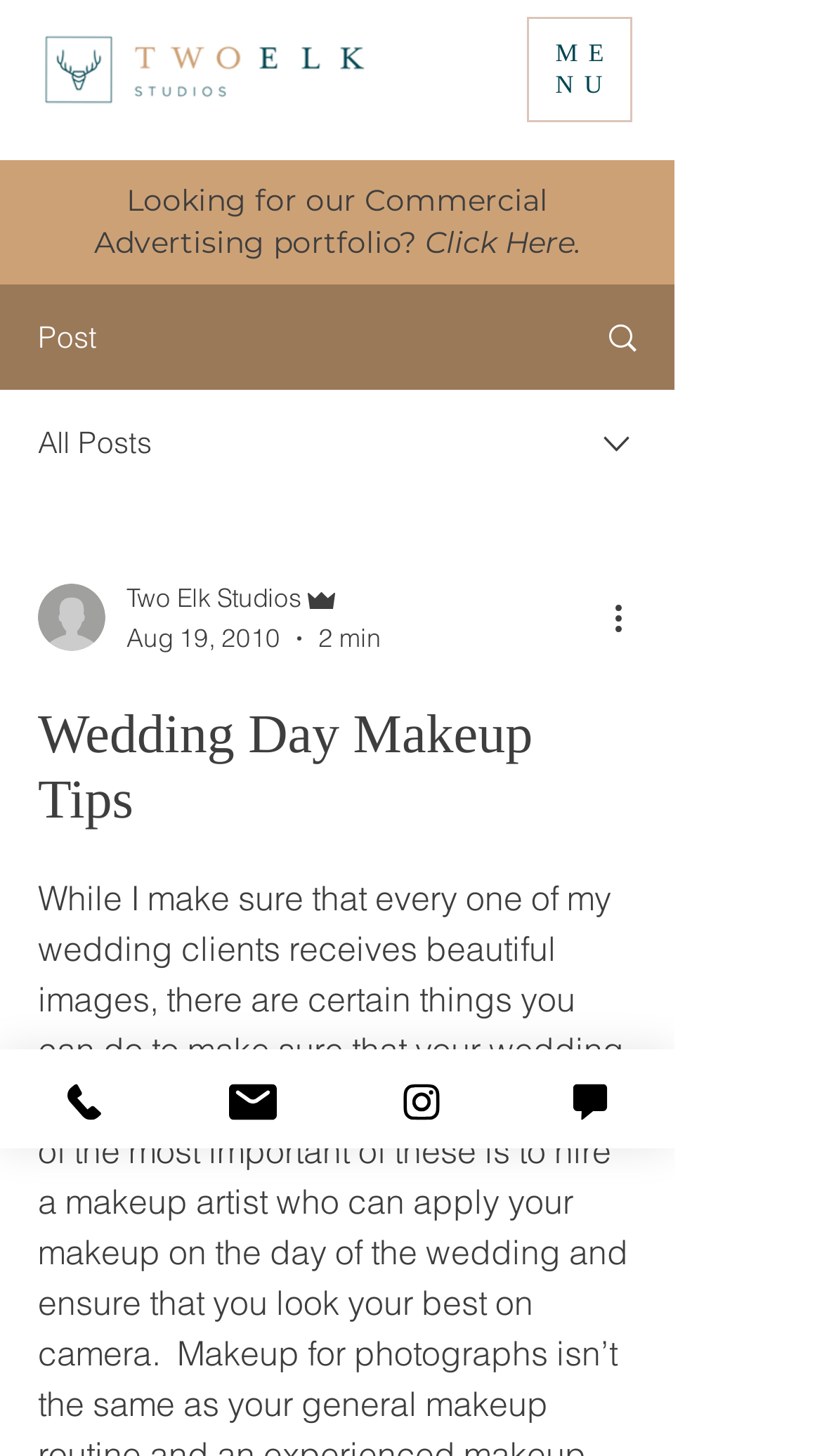Determine the bounding box coordinates of the region to click in order to accomplish the following instruction: "View writer's picture". Provide the coordinates as four float numbers between 0 and 1, specifically [left, top, right, bottom].

[0.046, 0.401, 0.128, 0.447]